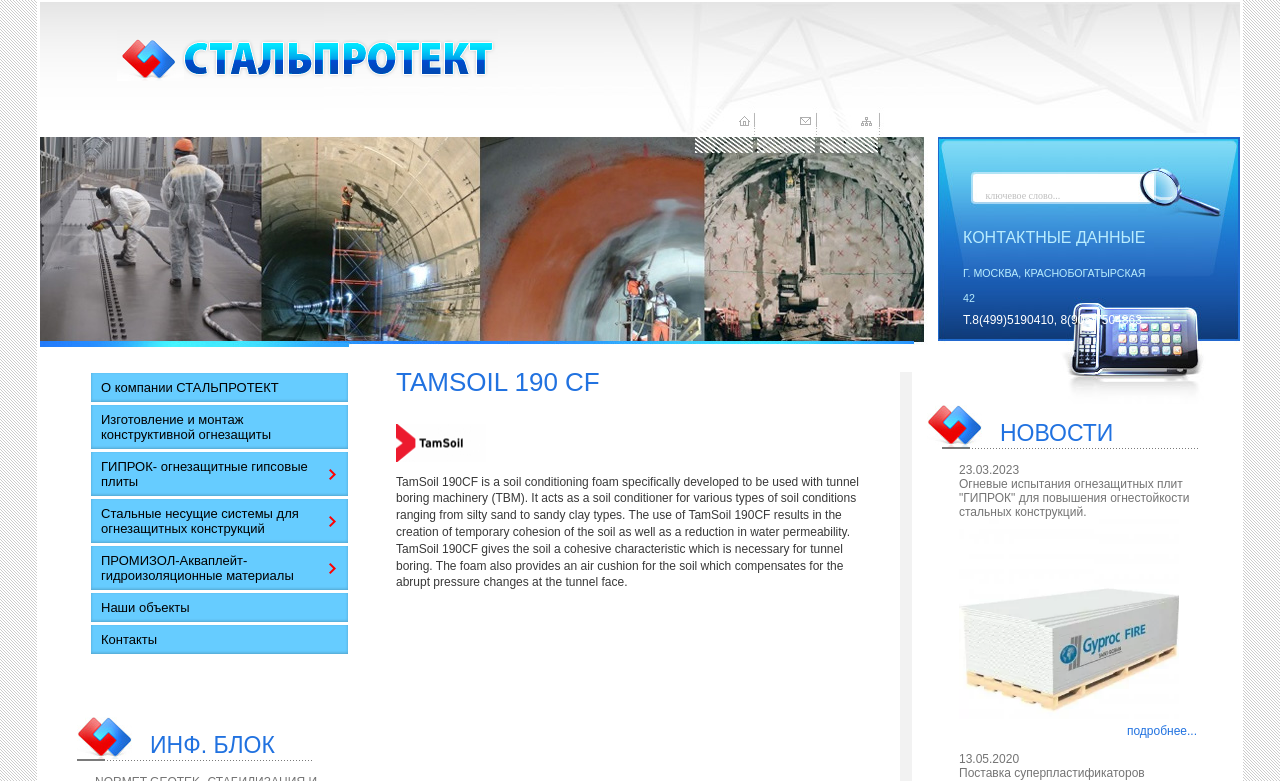Please find the bounding box coordinates of the section that needs to be clicked to achieve this instruction: "Click on Apple".

None